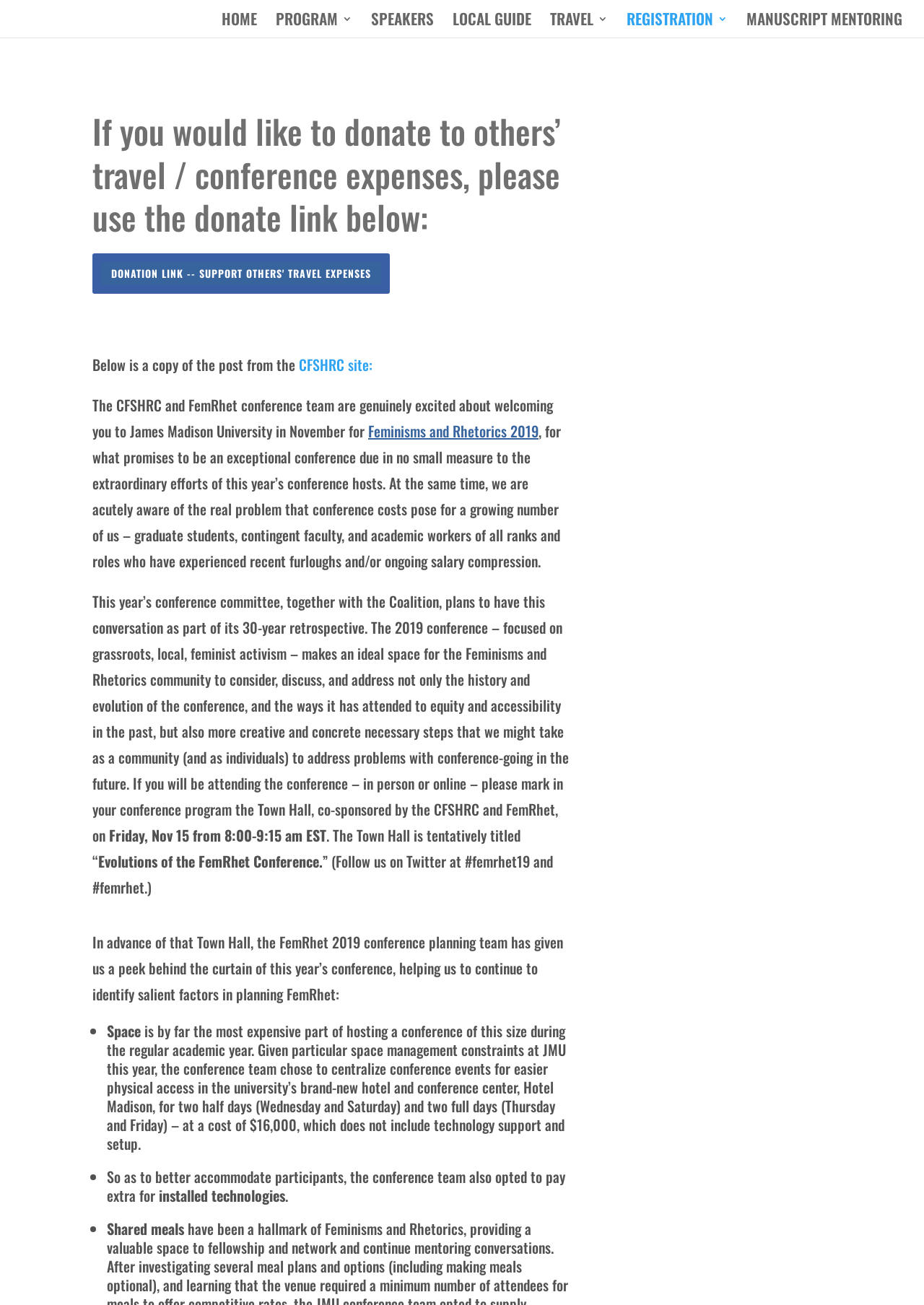Could you determine the bounding box coordinates of the clickable element to complete the instruction: "Learn more about the Feminisms and Rhetorics 2019 conference"? Provide the coordinates as four float numbers between 0 and 1, i.e., [left, top, right, bottom].

[0.398, 0.322, 0.583, 0.338]